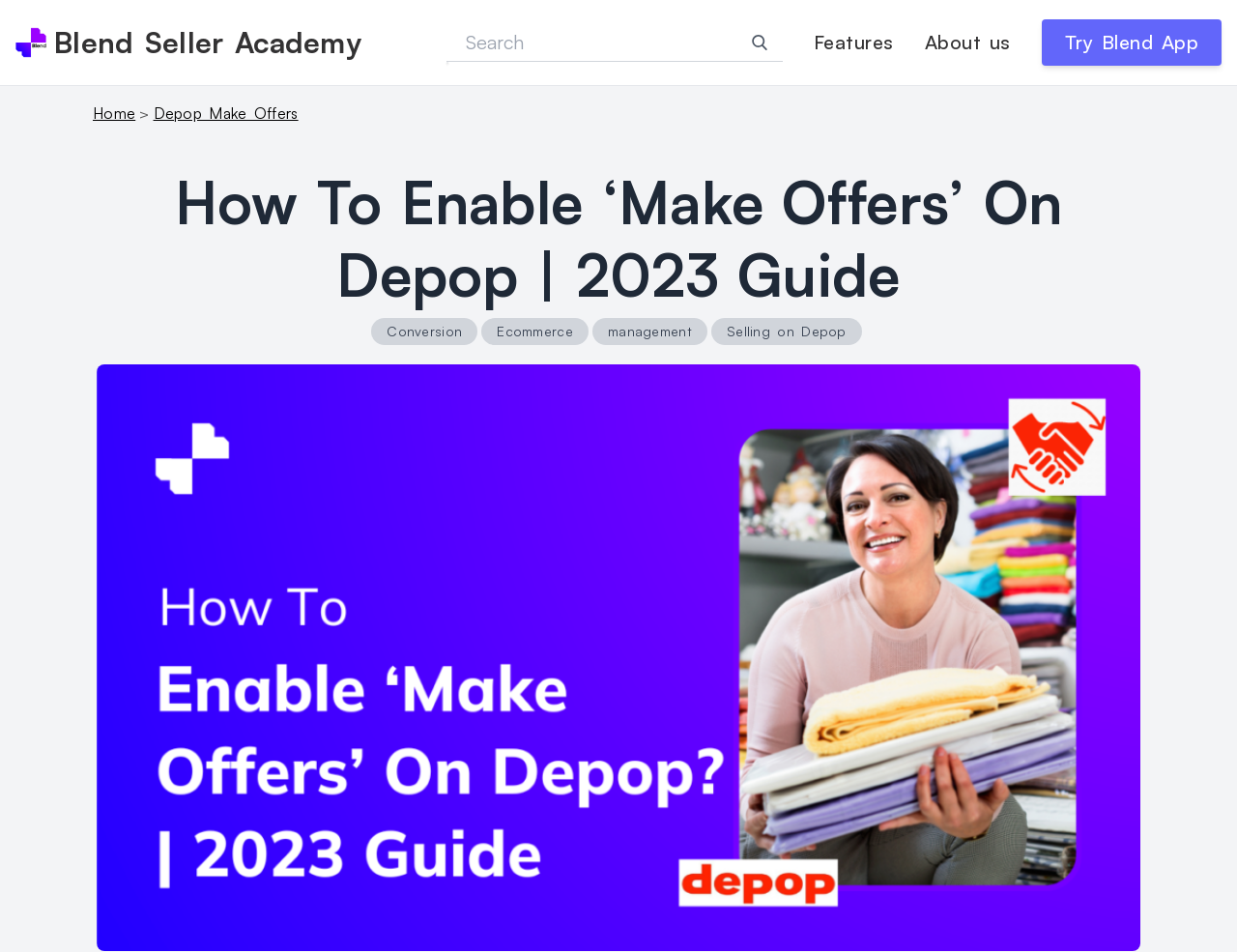What is the name of the academy? Based on the screenshot, please respond with a single word or phrase.

Blend Seller Academy